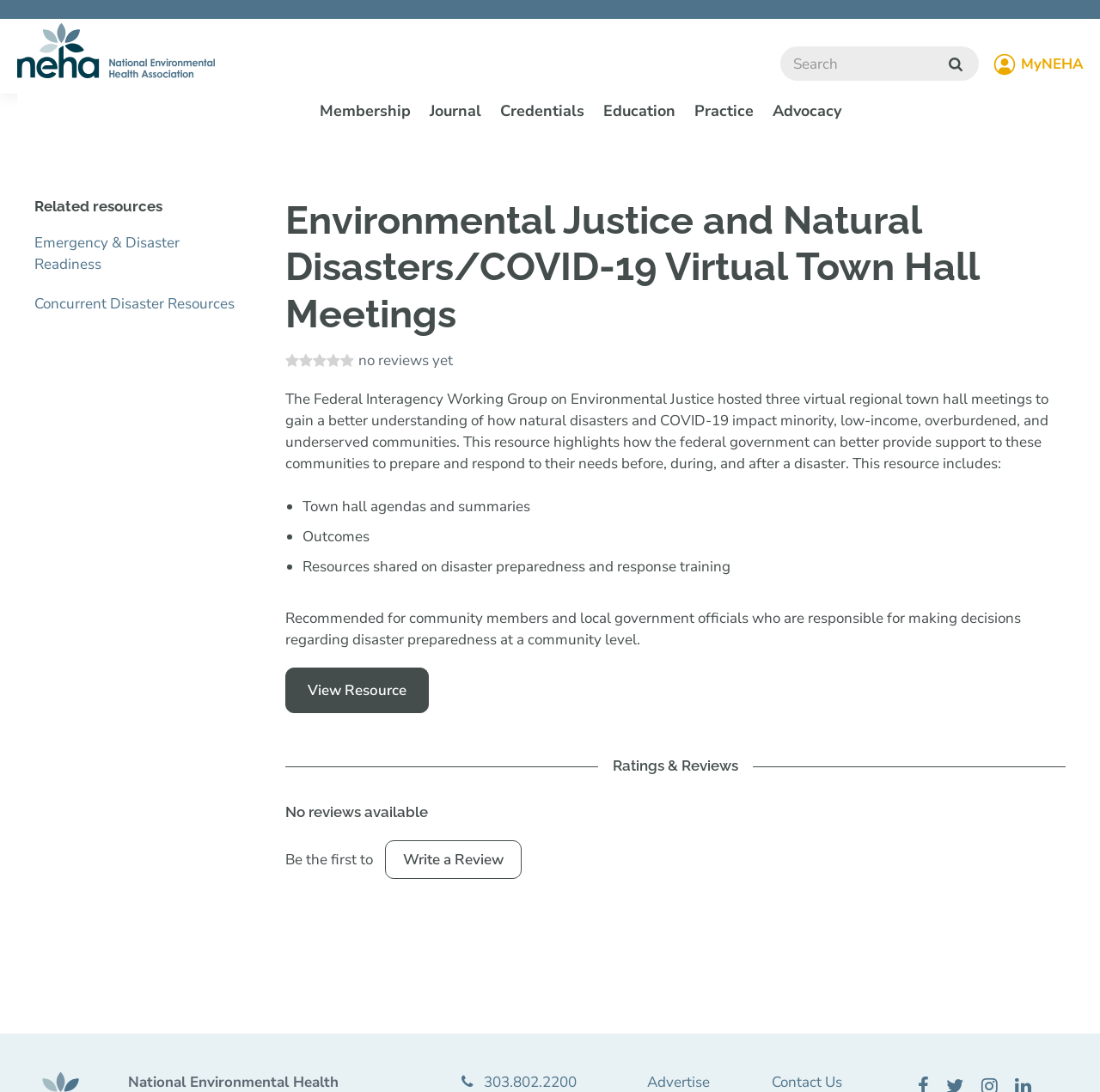Can you identify and provide the main heading of the webpage?

Environmental Justice and Natural Disasters/COVID-19 Virtual Town Hall Meetings